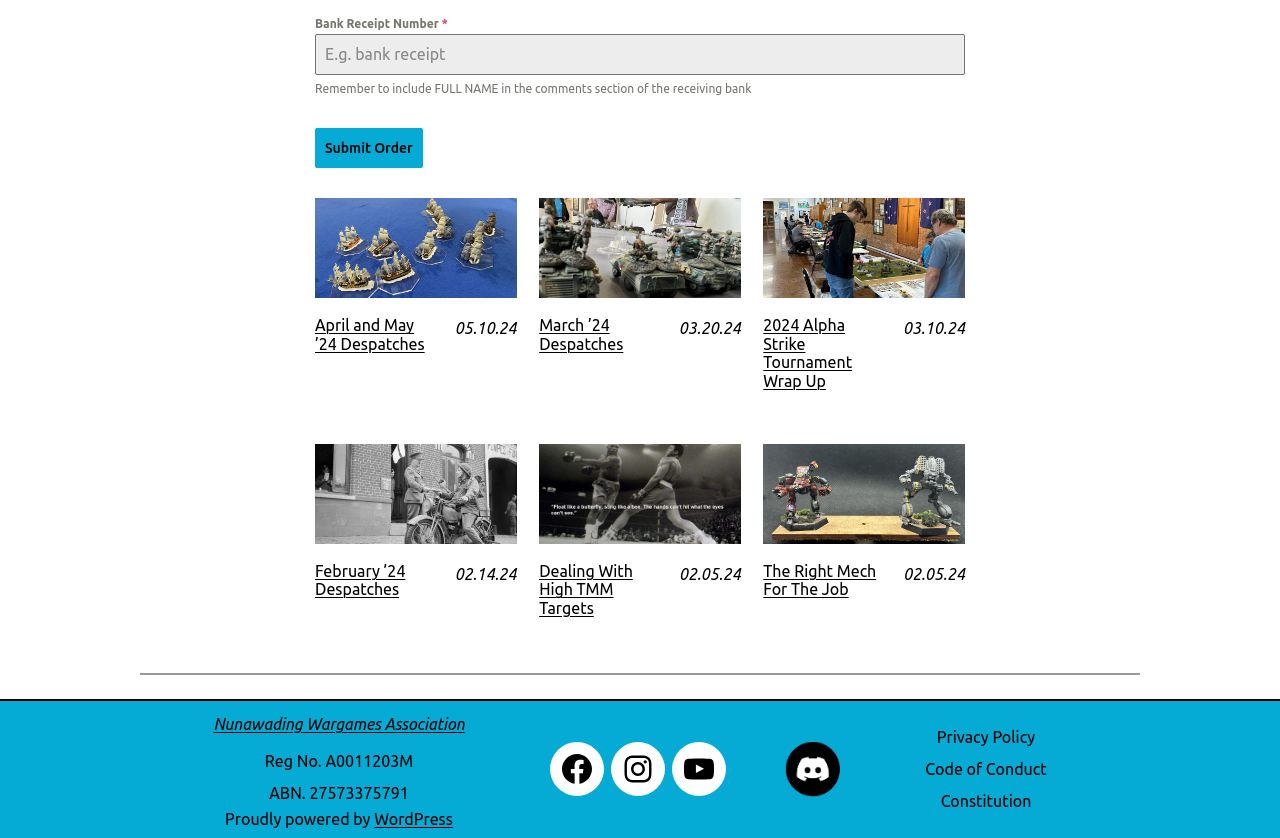Please provide the bounding box coordinates for the element that needs to be clicked to perform the instruction: "Submit order". The coordinates must consist of four float numbers between 0 and 1, formatted as [left, top, right, bottom].

[0.246, 0.153, 0.33, 0.201]